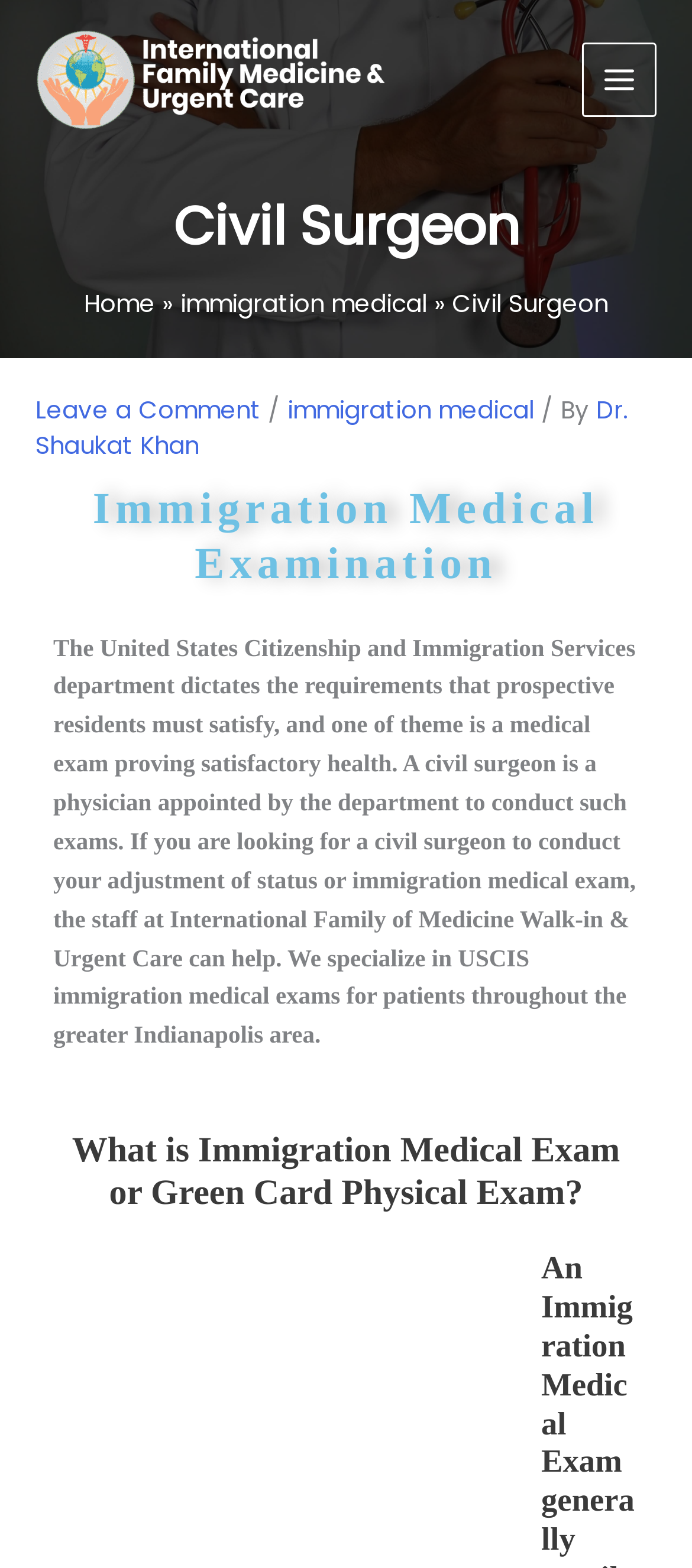Identify the bounding box coordinates of the HTML element based on this description: "Home".

[0.121, 0.183, 0.224, 0.204]